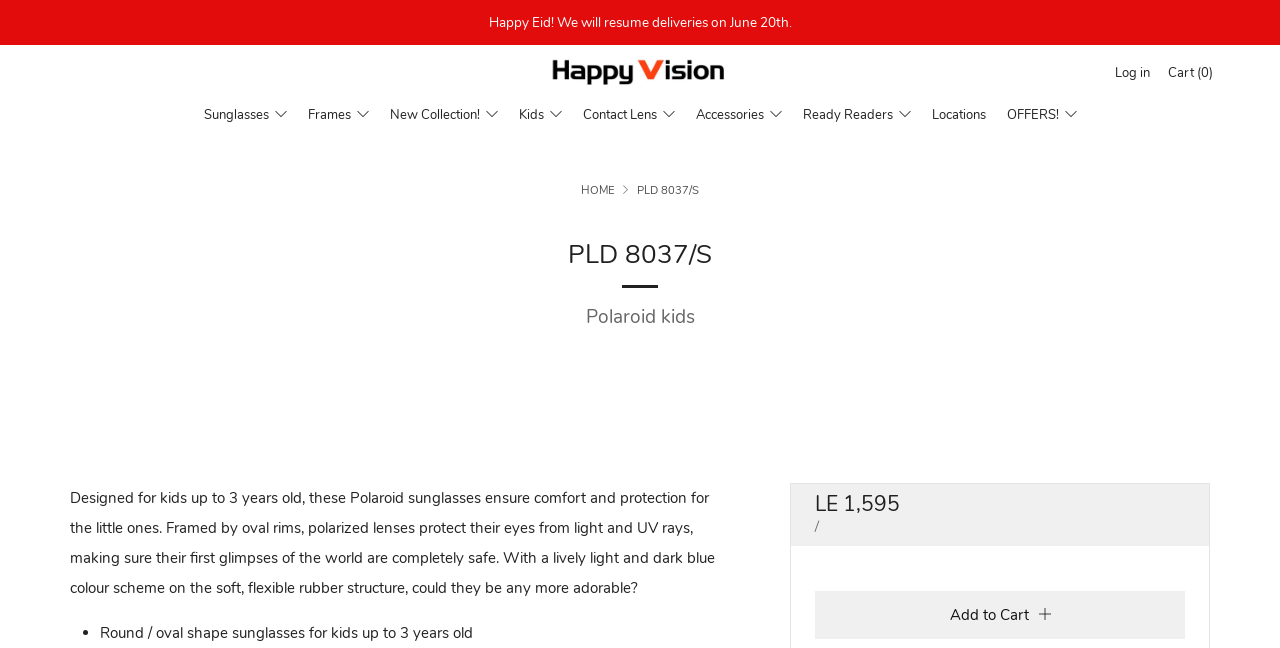Could you indicate the bounding box coordinates of the region to click in order to complete this instruction: "Add the product to cart".

[0.637, 0.912, 0.926, 0.986]